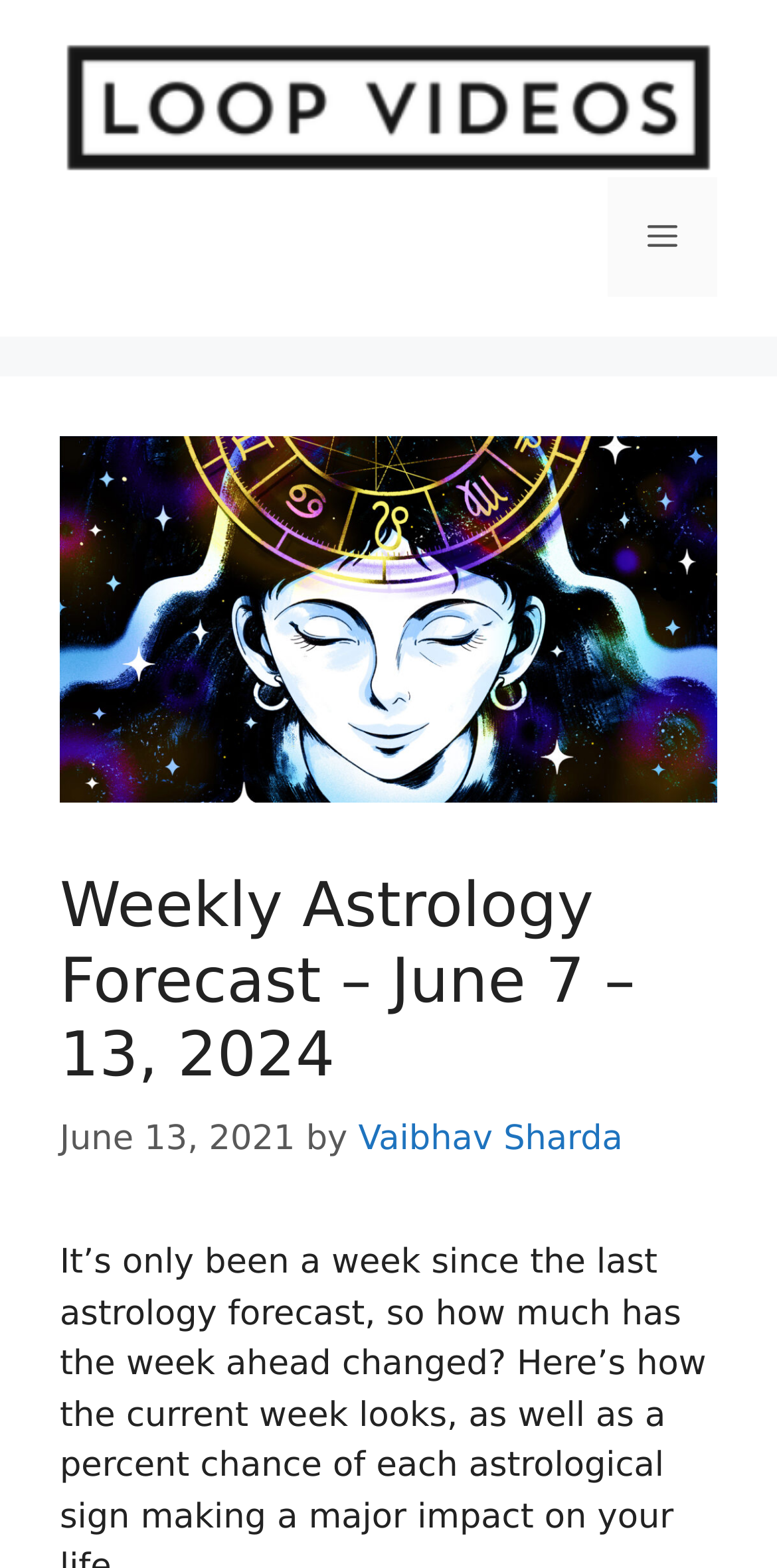What is the date of the astrology forecast?
Please give a detailed and elaborate answer to the question based on the image.

I found the date of the astrology forecast by examining the time element, which contains the text 'June 13, 2021'.